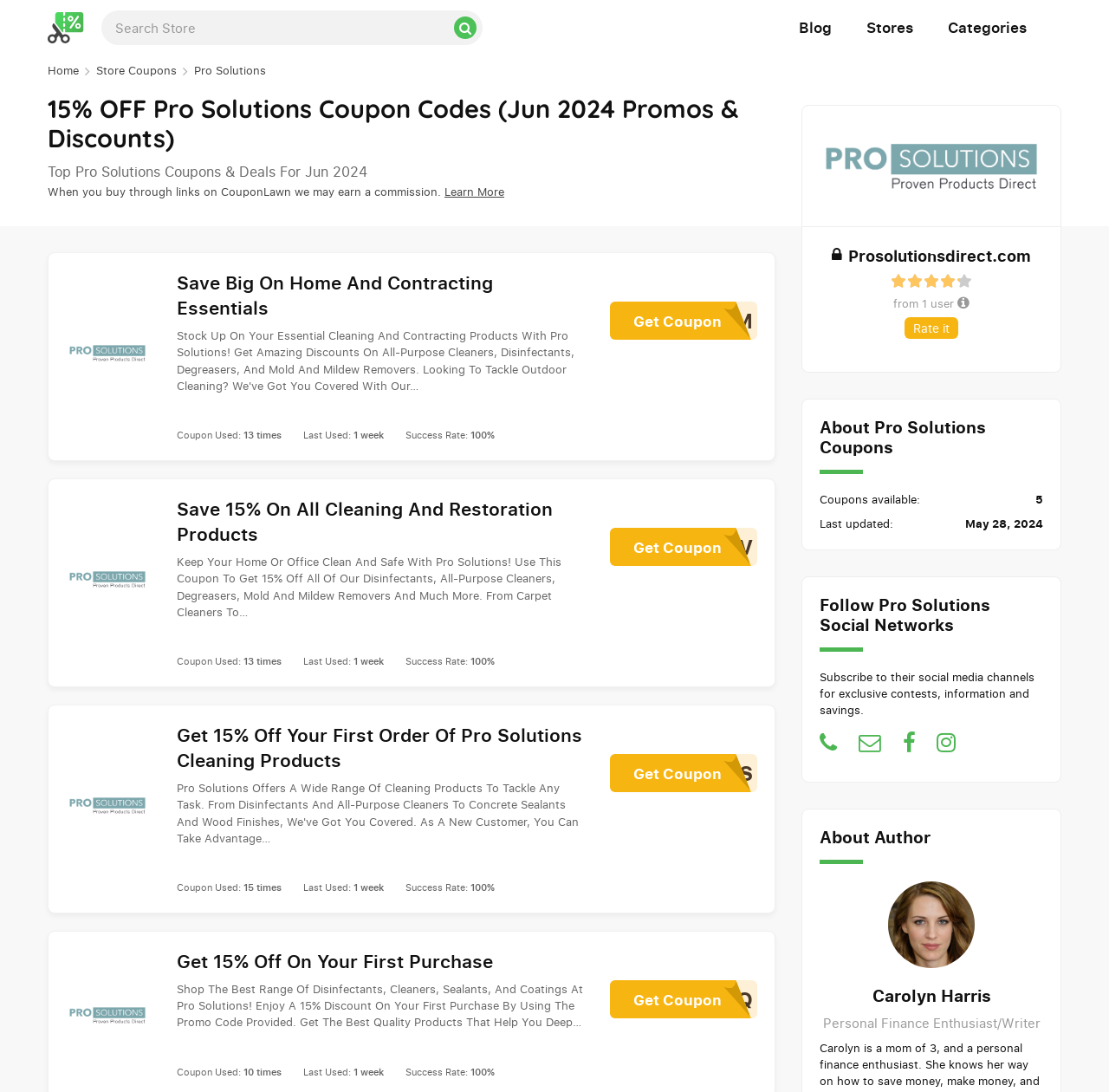What is the name of the author of the webpage content?
Please give a detailed and thorough answer to the question, covering all relevant points.

The author's name is mentioned at the bottom of the webpage, along with a brief description and an image. The heading 'About Author' precedes the author's information.